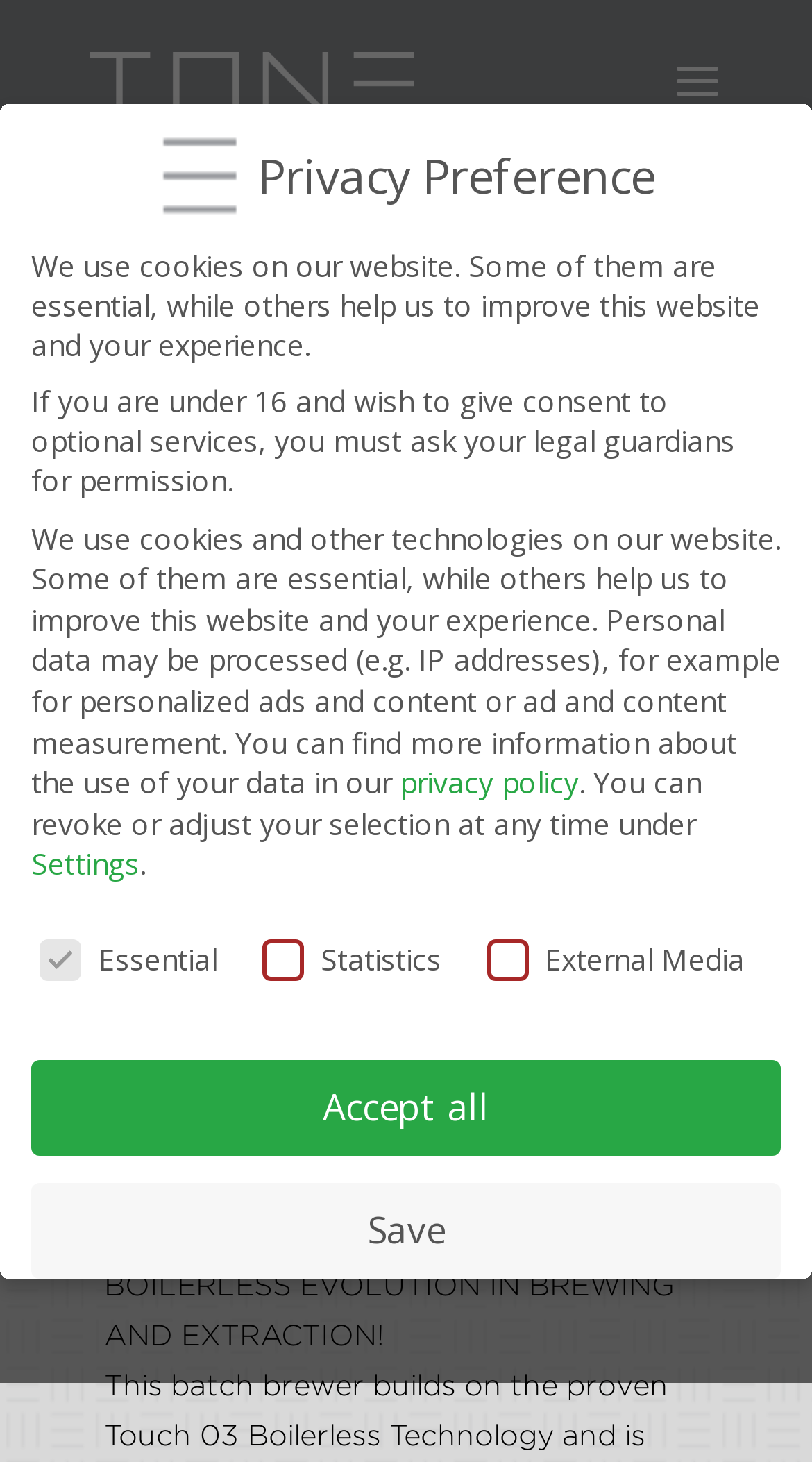What is the topic of the webpage?
Could you please answer the question thoroughly and with as much detail as possible?

The topic of the webpage can be inferred from the static text 'BOILERLESS EVOLUTION IN BREWING AND EXTRACTION!' which is located in the middle of the webpage, indicating that the webpage is related to brewing and extraction.